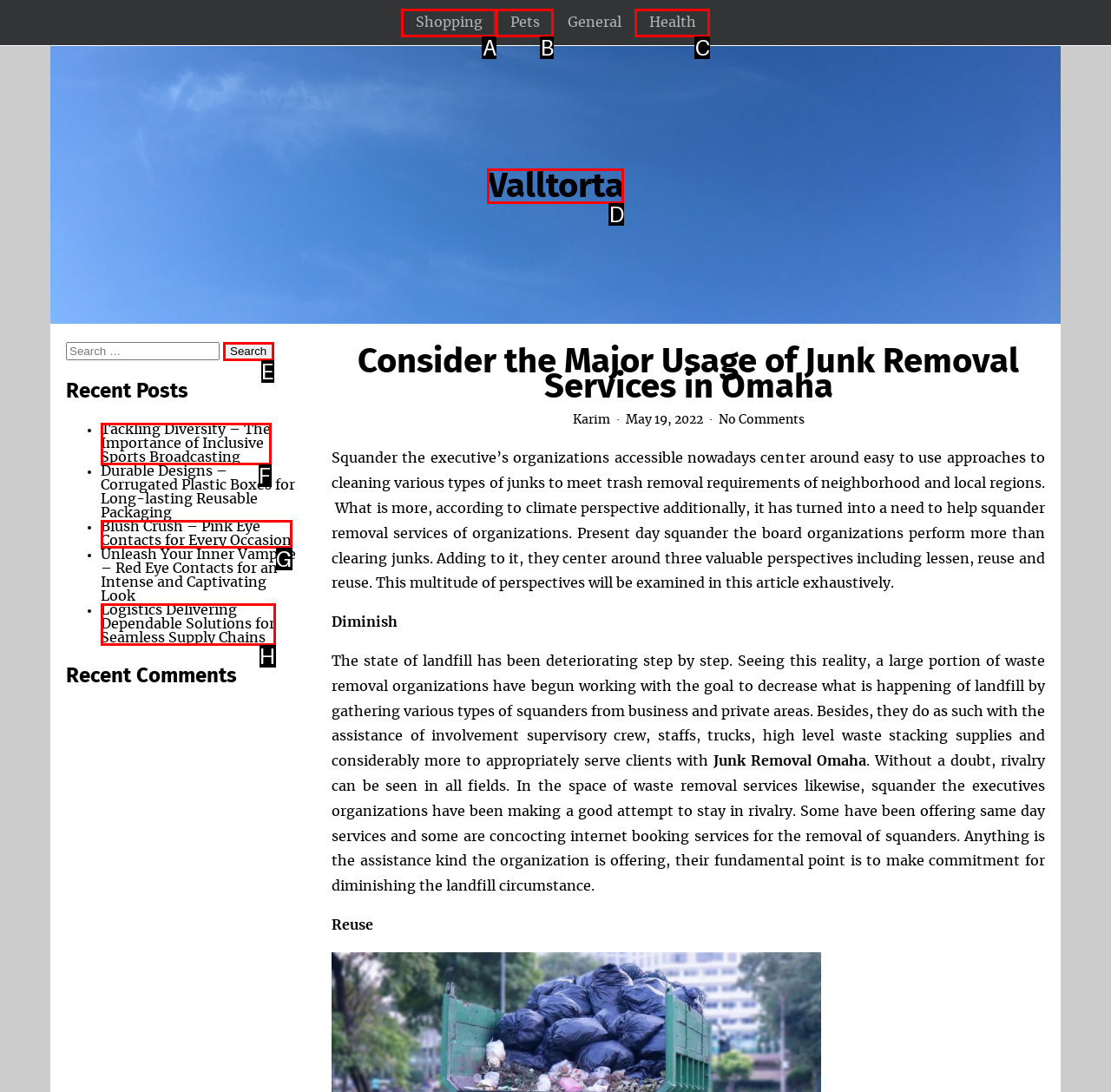Using the description: parent_node: Search for: value="Search"
Identify the letter of the corresponding UI element from the choices available.

E